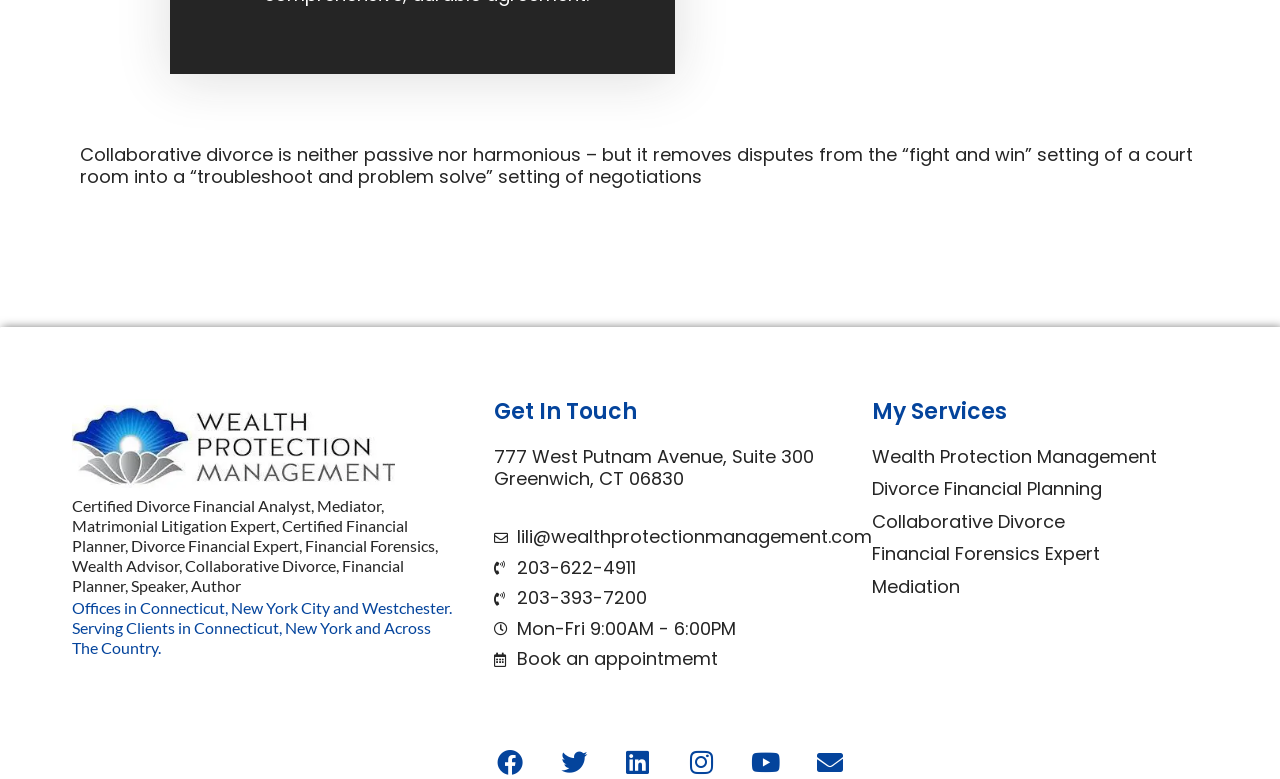Can you identify the bounding box coordinates of the clickable region needed to carry out this instruction: 'Learn about Collaborative Divorce'? The coordinates should be four float numbers within the range of 0 to 1, stated as [left, top, right, bottom].

[0.681, 0.656, 0.939, 0.685]